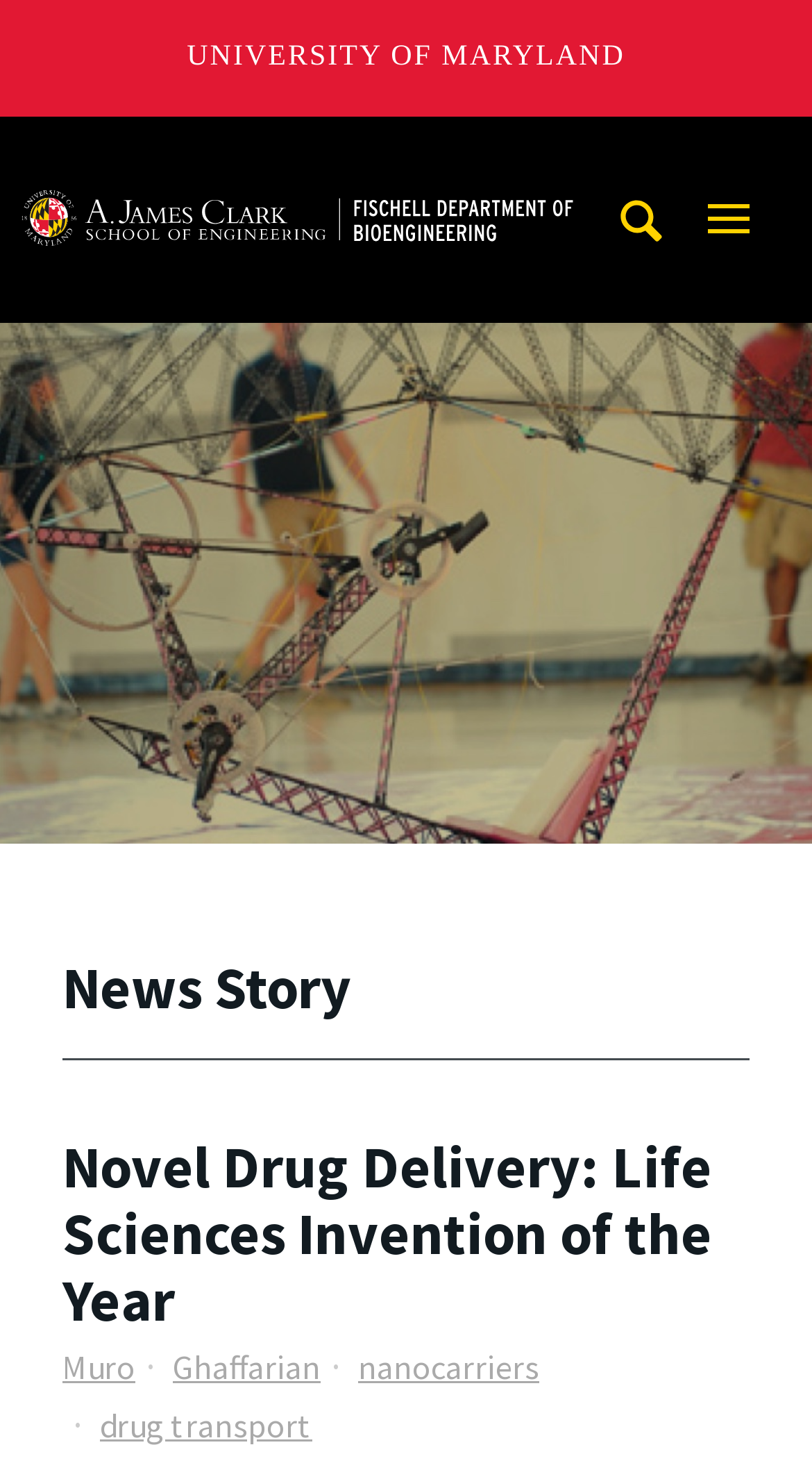Can you specify the bounding box coordinates for the region that should be clicked to fulfill this instruction: "Search this site for something".

[0.231, 0.218, 1.0, 0.278]